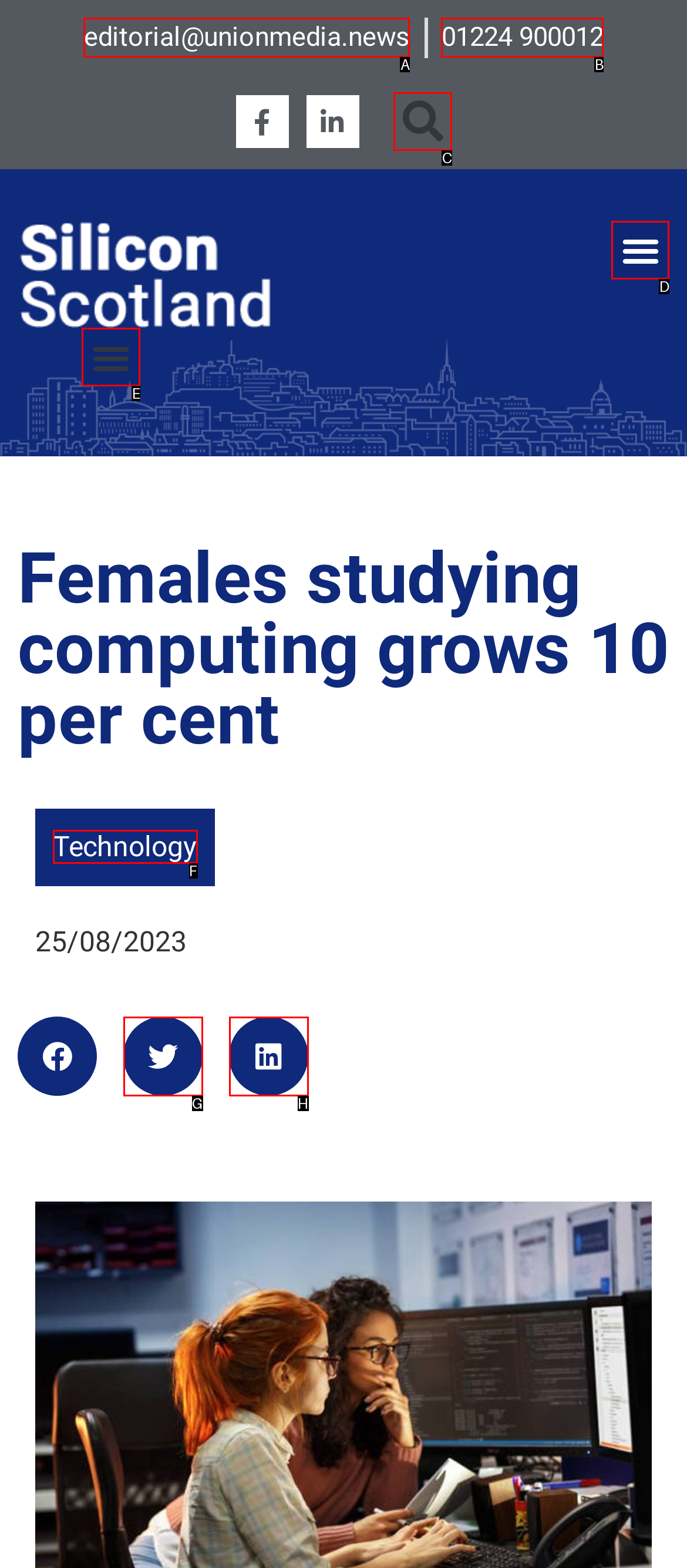Point out which HTML element you should click to fulfill the task: Toggle menu.
Provide the option's letter from the given choices.

D